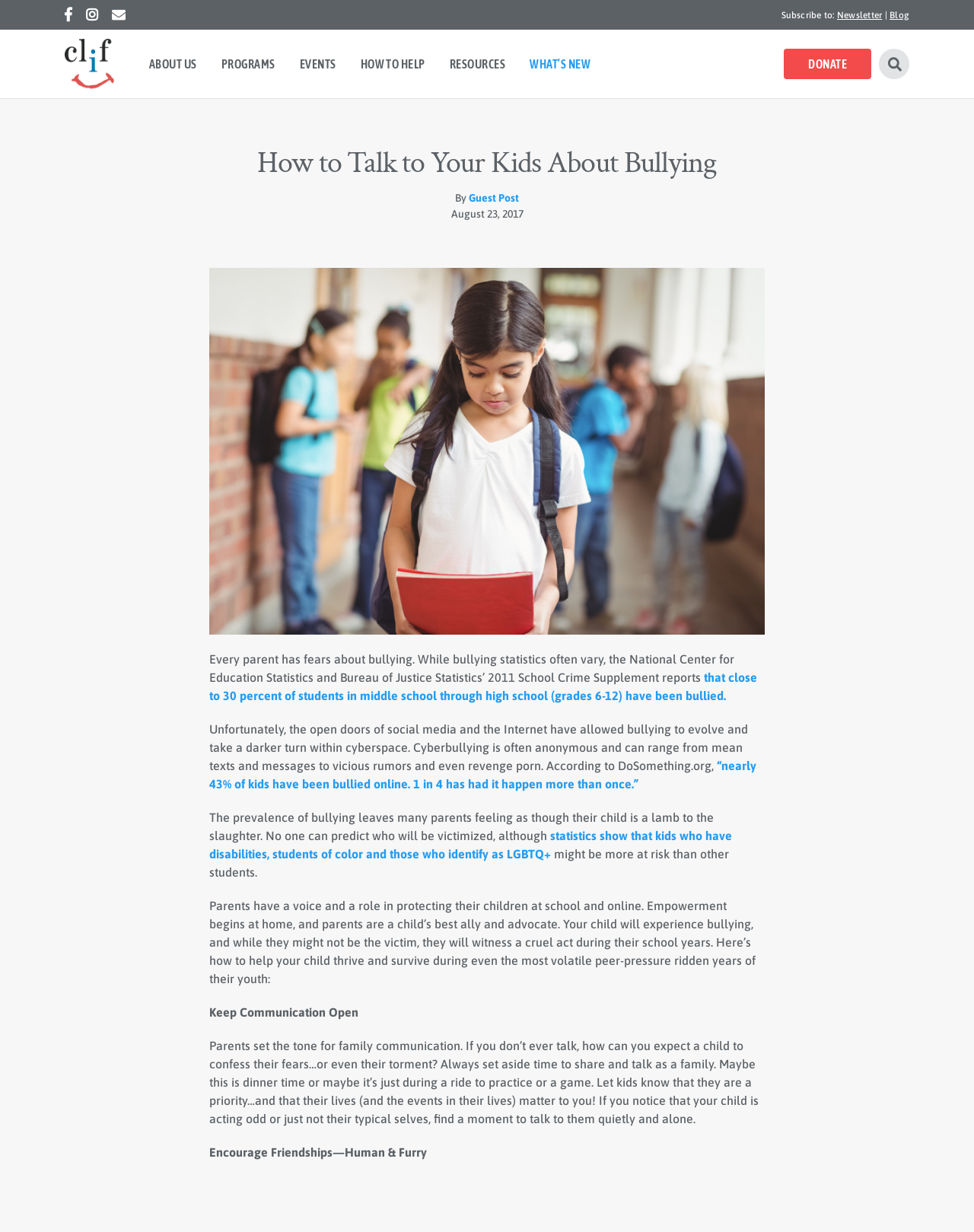Using the information in the image, give a comprehensive answer to the question: 
What is the name of the organization?

The name of the organization can be found in the top-left corner of the webpage, where it is written as 'Children's Literacy Foundation' in a logo format, and also as a link with the same text.